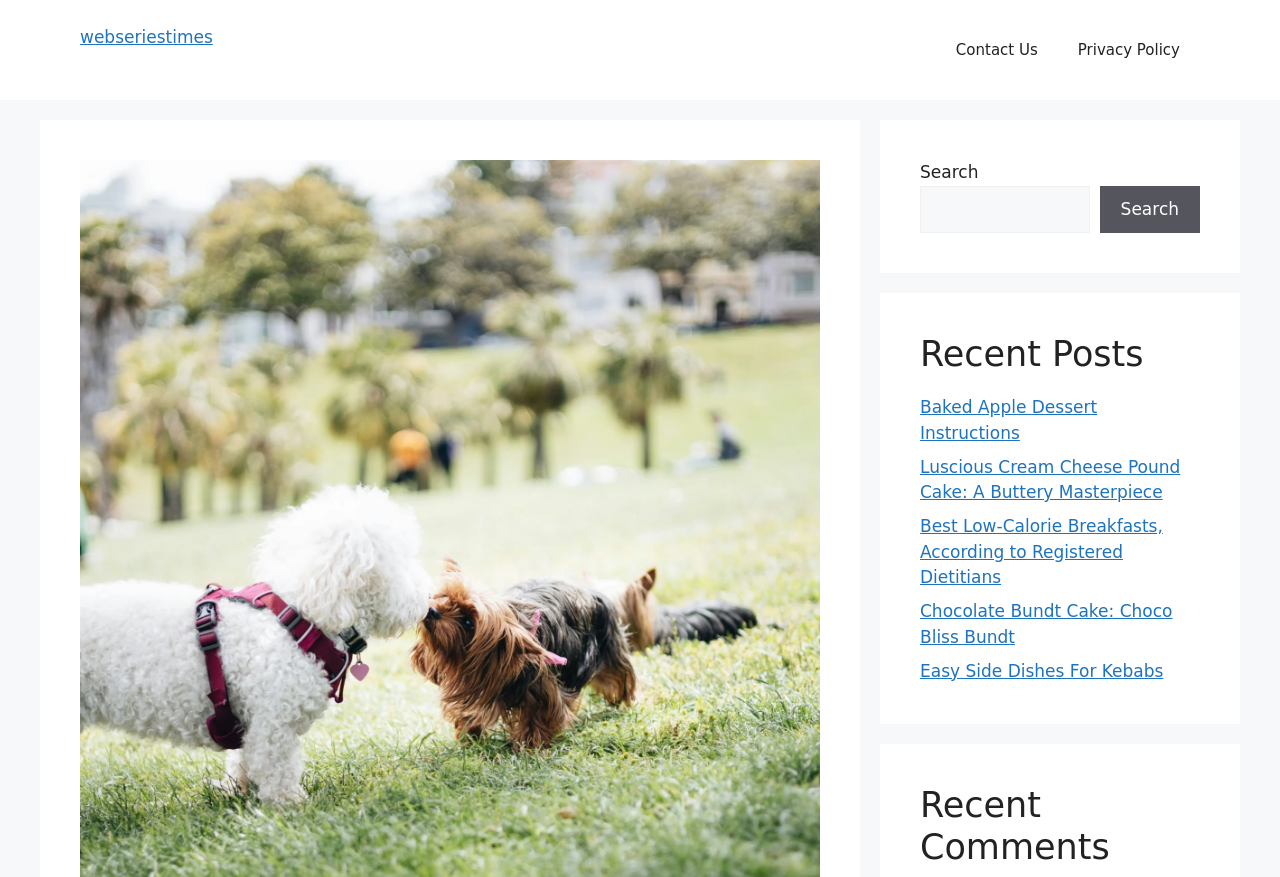Using the provided element description "Easy Side Dishes For Kebabs", determine the bounding box coordinates of the UI element.

[0.719, 0.753, 0.909, 0.776]